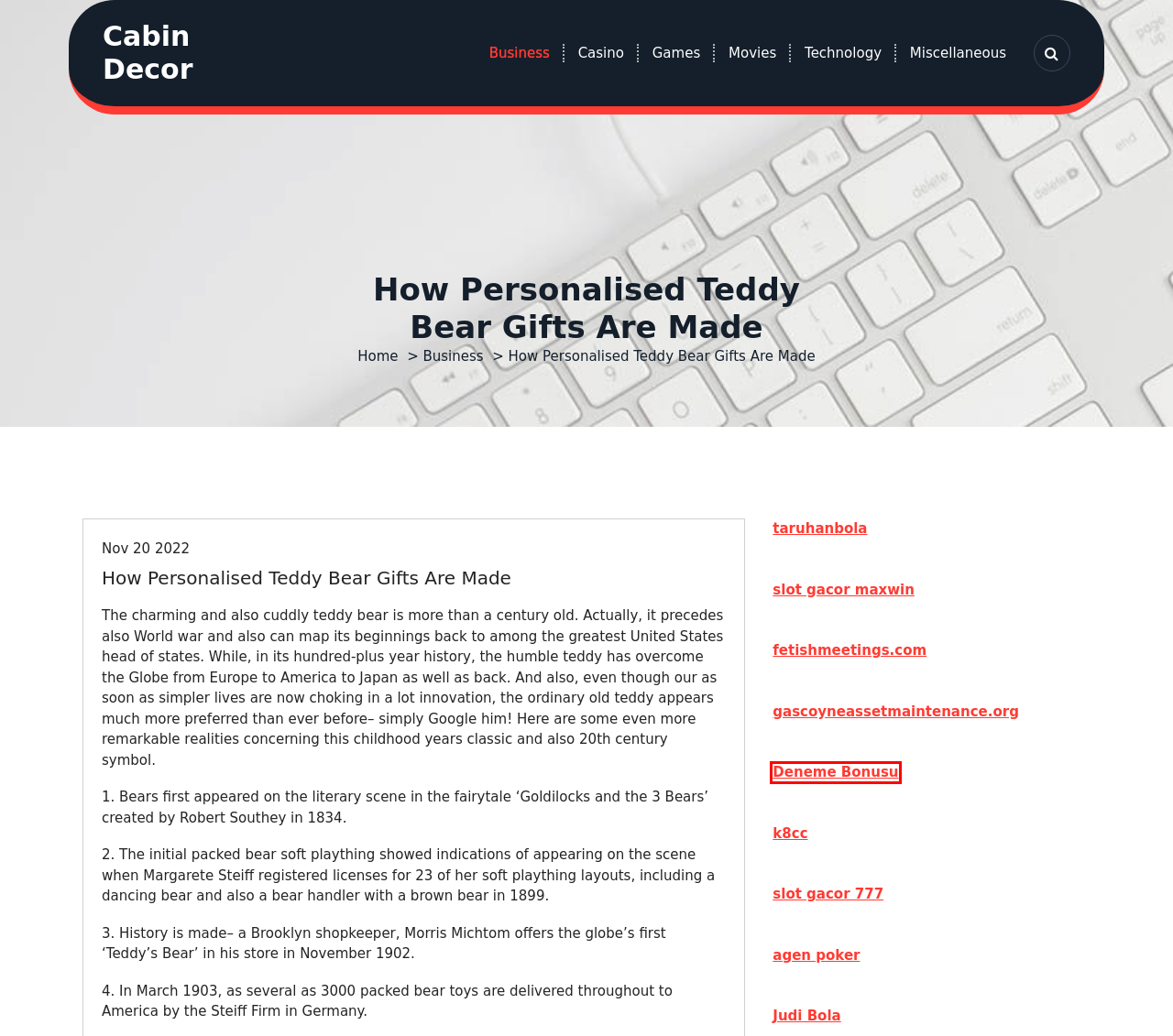You are given a screenshot of a webpage with a red rectangle bounding box. Choose the best webpage description that matches the new webpage after clicking the element in the bounding box. Here are the candidates:
A. Michael Smith – Cabin Decor
B. SUKU88 🫡 Mengikuti jejak impian, satu langkah pada satu waktu
C. SLOTALADIN - The Best Perfomance for Gaming in Indonesia
D. Tambang88: Situs Scatter Hitam Gampang JP Link Slot Gacor Maxwin Hari Ini
E. MANGGA2BET: Situs Slot Gacor Terbaru Maxwin Gampang Menang Hari Ini
F. Red Rose Bears
 – Real Rose Bear
G. Bermain Bersama Provider Ternama Server Slot Nexus Gampang Menang
H. November 2022 – Cabin Decor

A